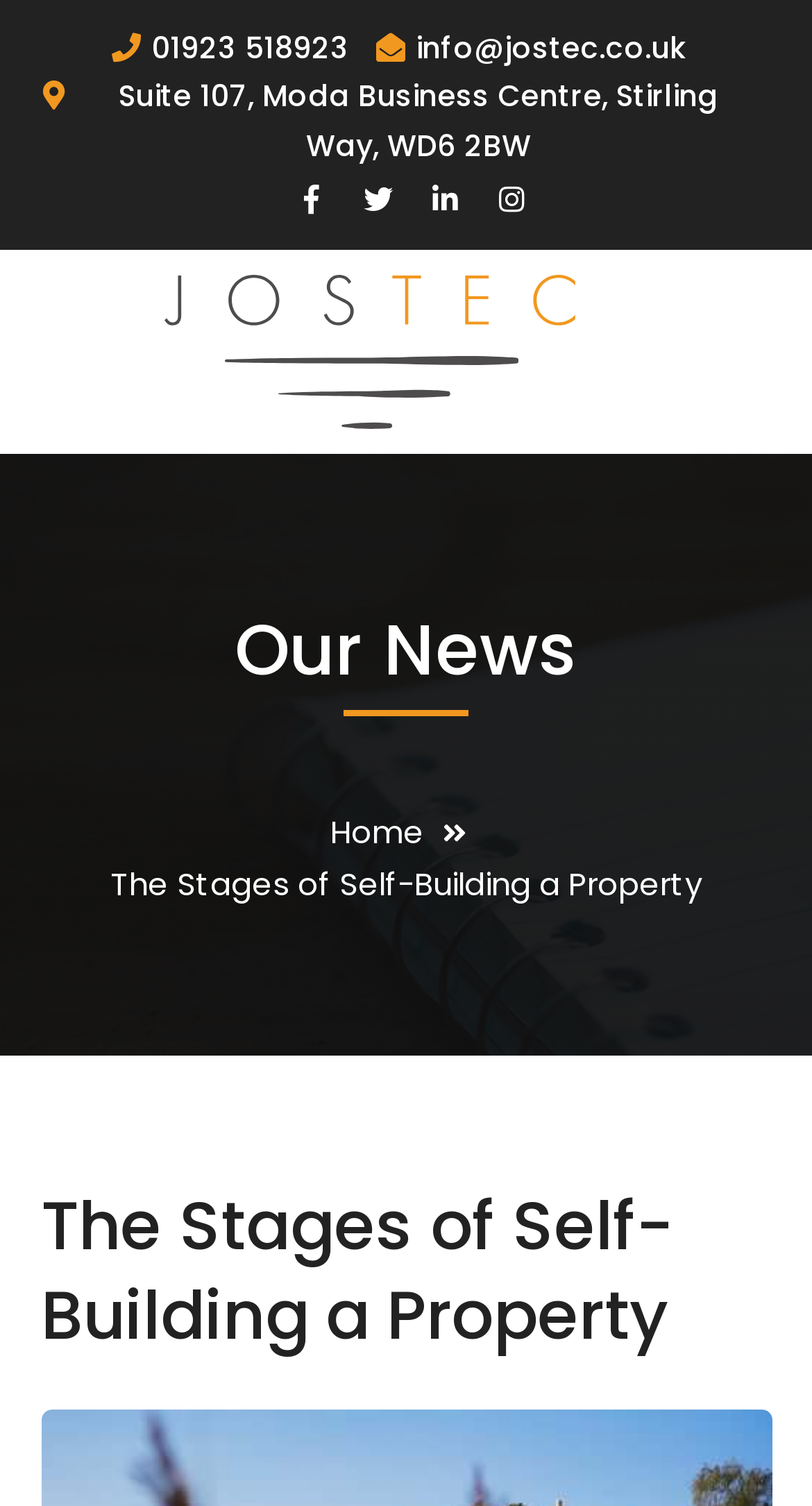Please examine the image and answer the question with a detailed explanation:
What is the phone number on the webpage?

I found the phone number by looking at the link element with the text '01923 518923' located at the top of the webpage.